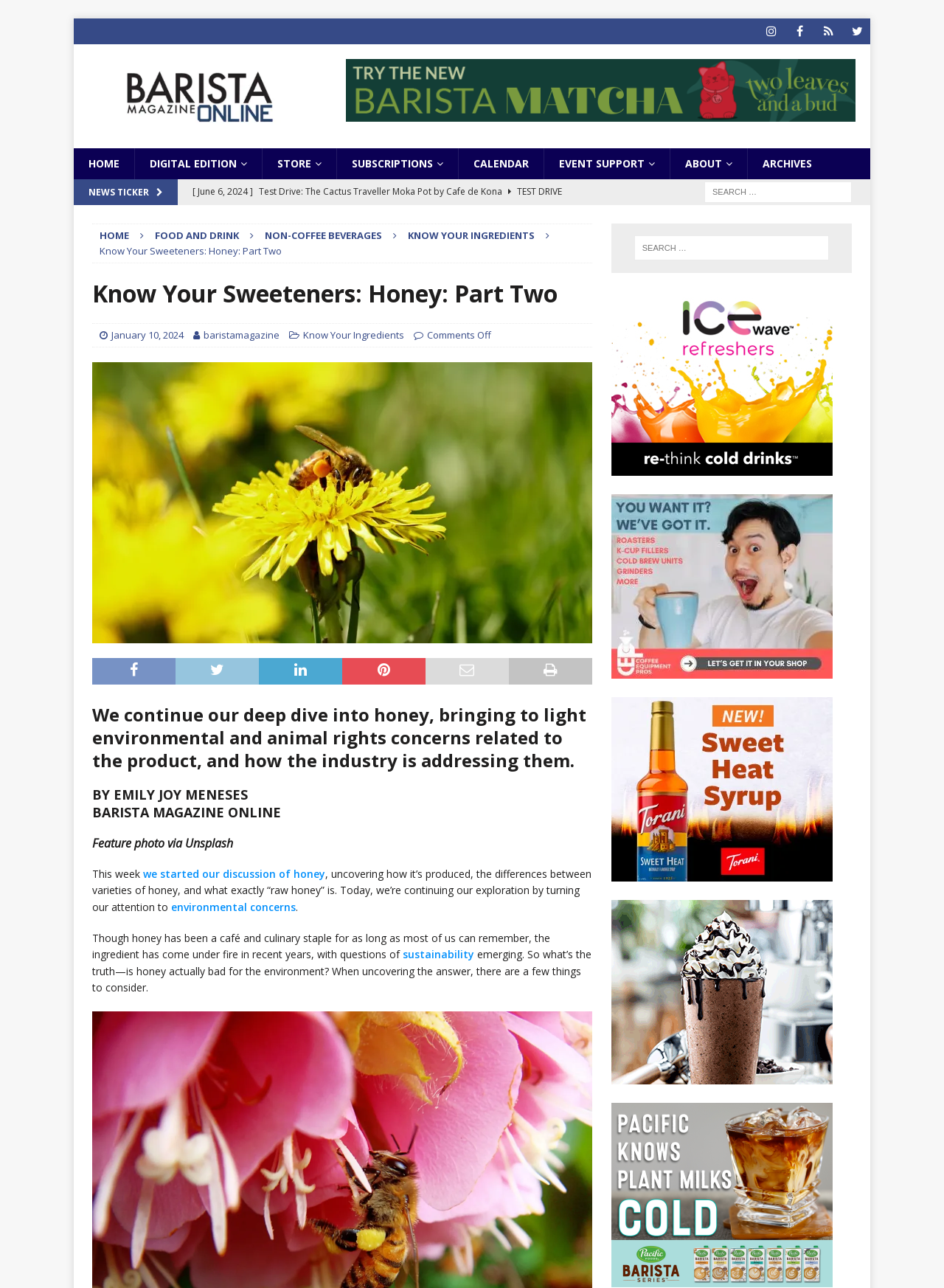Please determine the bounding box coordinates of the clickable area required to carry out the following instruction: "Go to the homepage". The coordinates must be four float numbers between 0 and 1, represented as [left, top, right, bottom].

[0.078, 0.115, 0.142, 0.139]